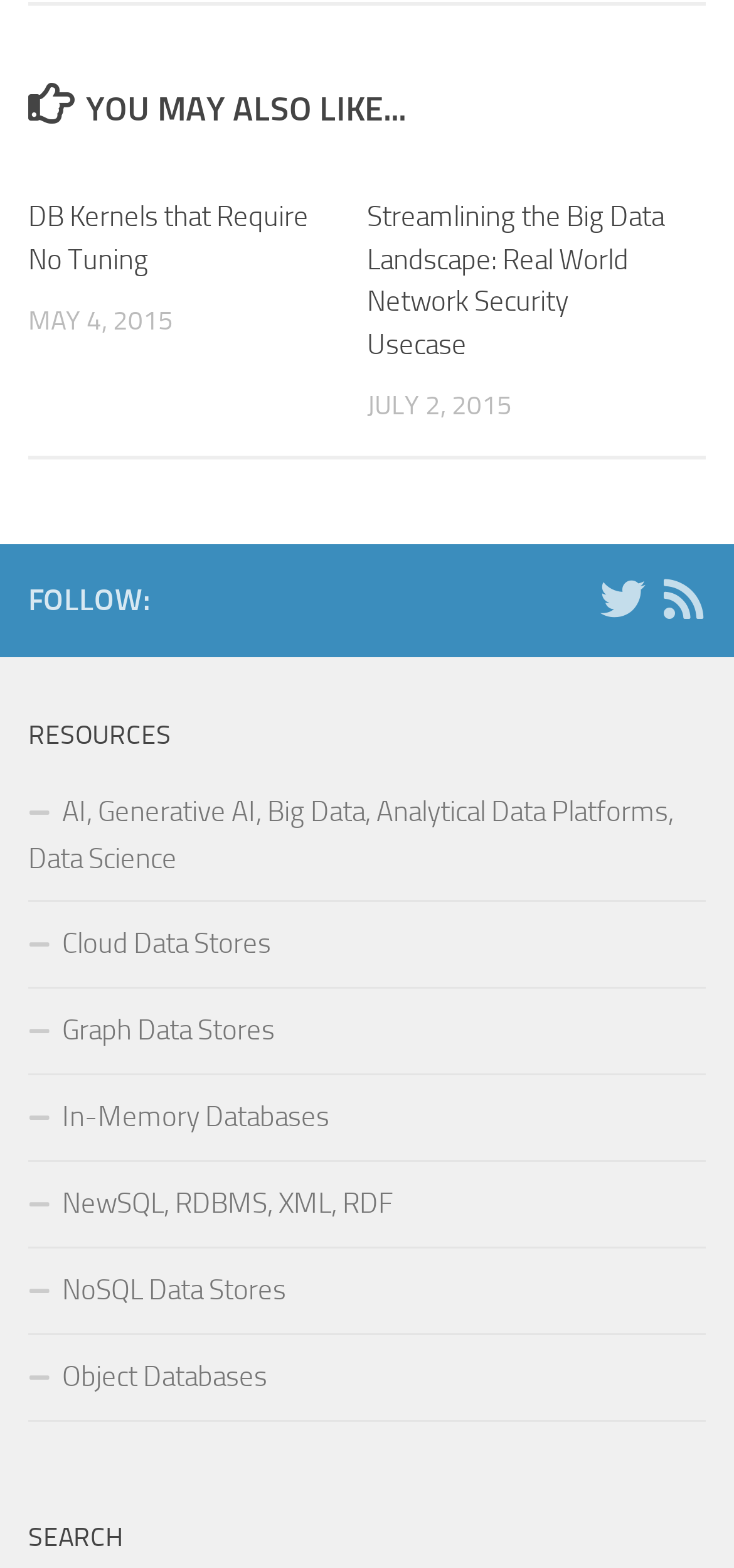What is the date of the second article?
Kindly offer a comprehensive and detailed response to the question.

I found the date of the second article by looking at the time element, which is a child of the second article element. The text of the time element is 'JULY 2, 2015', which indicates the date of the second article.